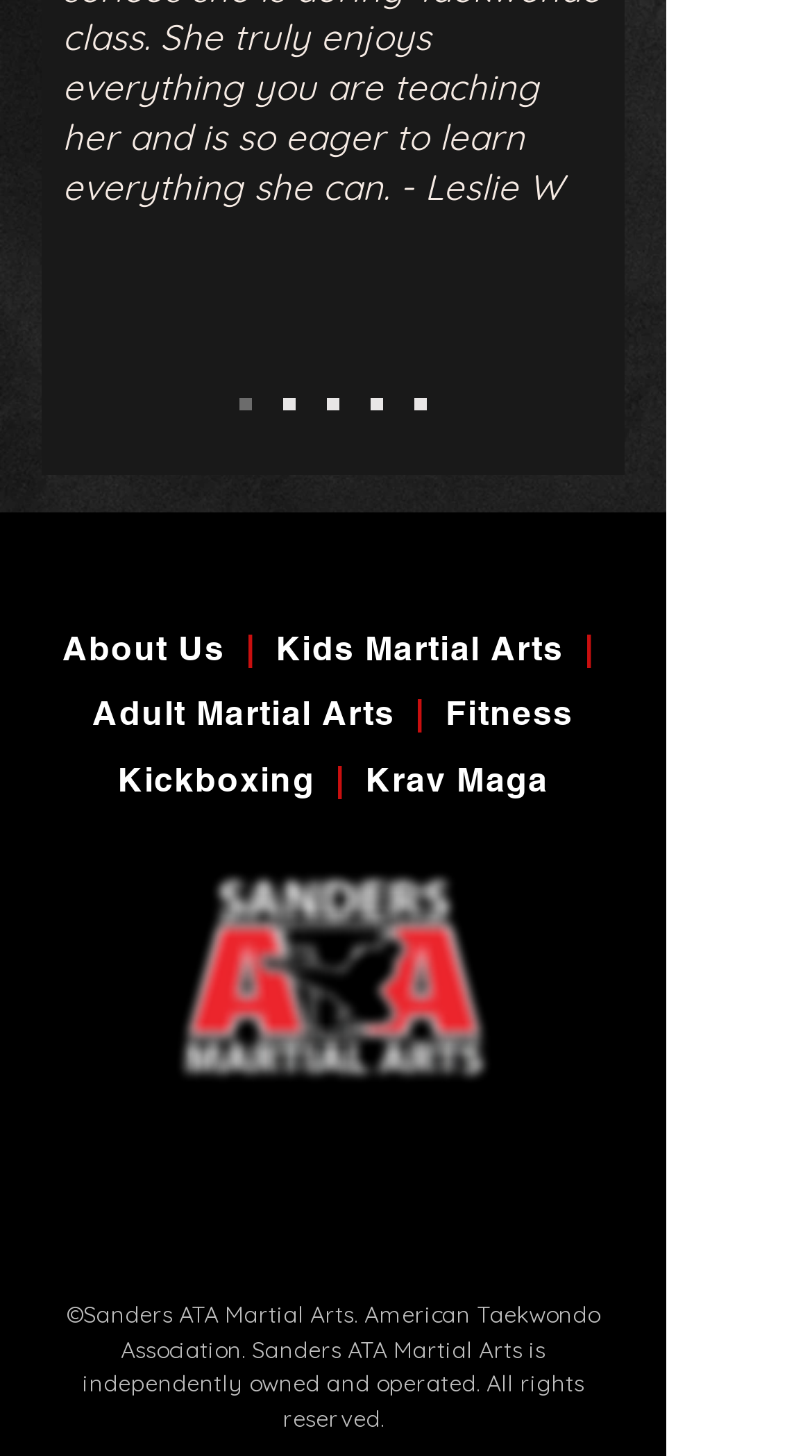Please identify the bounding box coordinates of the clickable area that will allow you to execute the instruction: "view About Us page".

[0.077, 0.432, 0.278, 0.459]